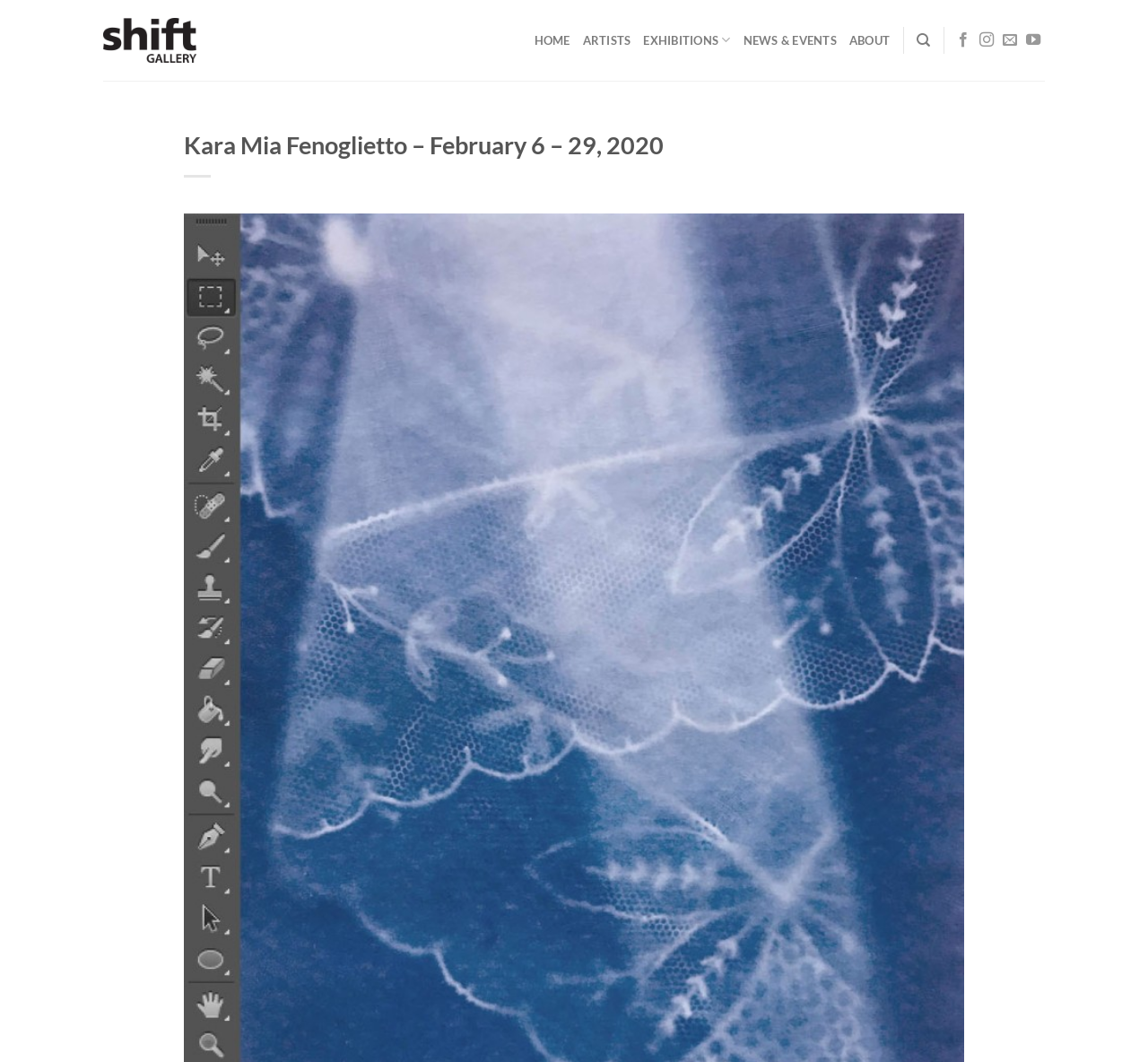Identify and provide the bounding box for the element described by: "News & Events".

[0.647, 0.023, 0.729, 0.053]